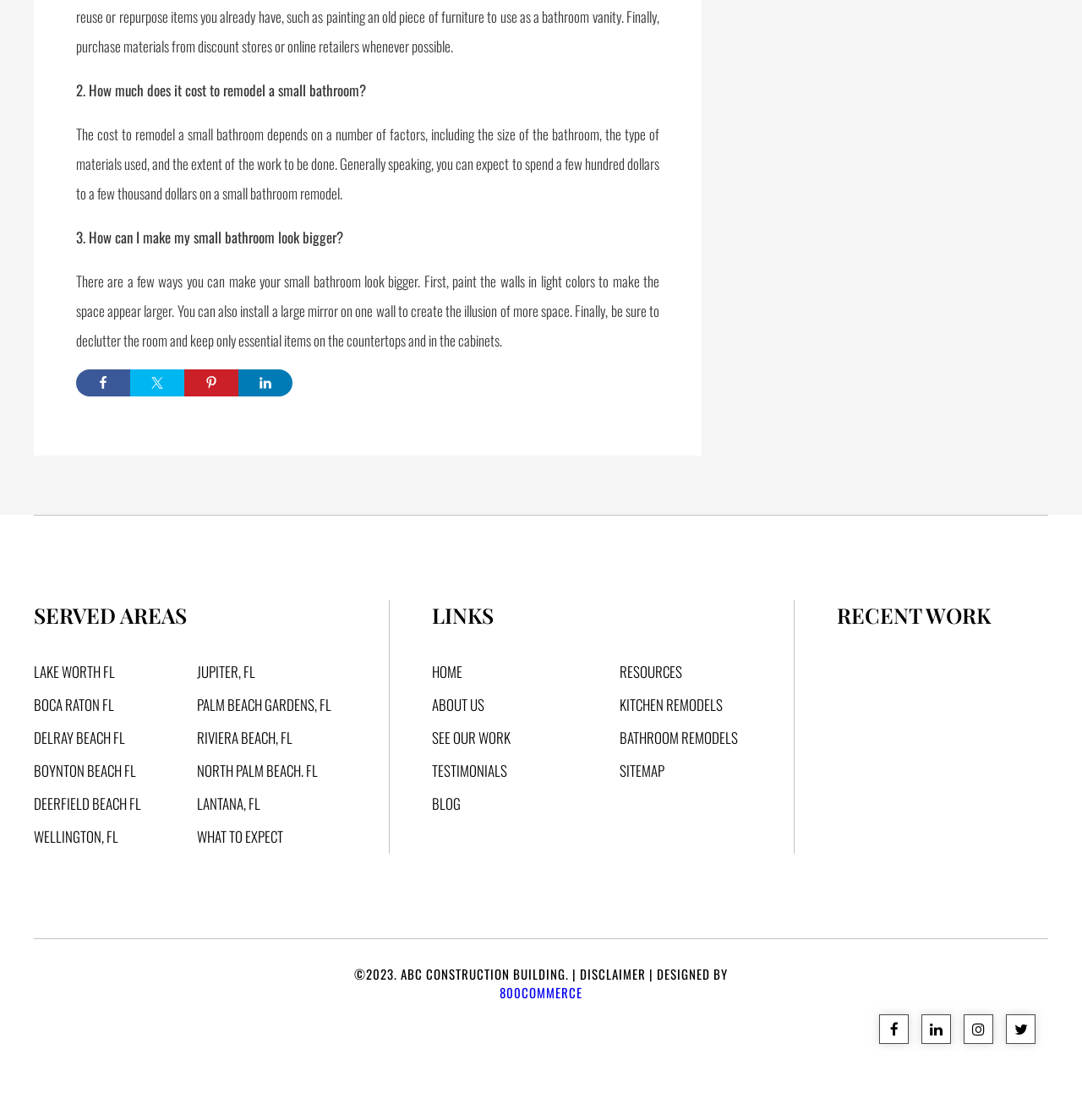Please determine the bounding box coordinates for the UI element described here. Use the format (top-left x, top-left y, bottom-right x, bottom-right y) with values bounded between 0 and 1: alt="ABC Construction Logo"

[0.031, 0.963, 0.125, 0.976]